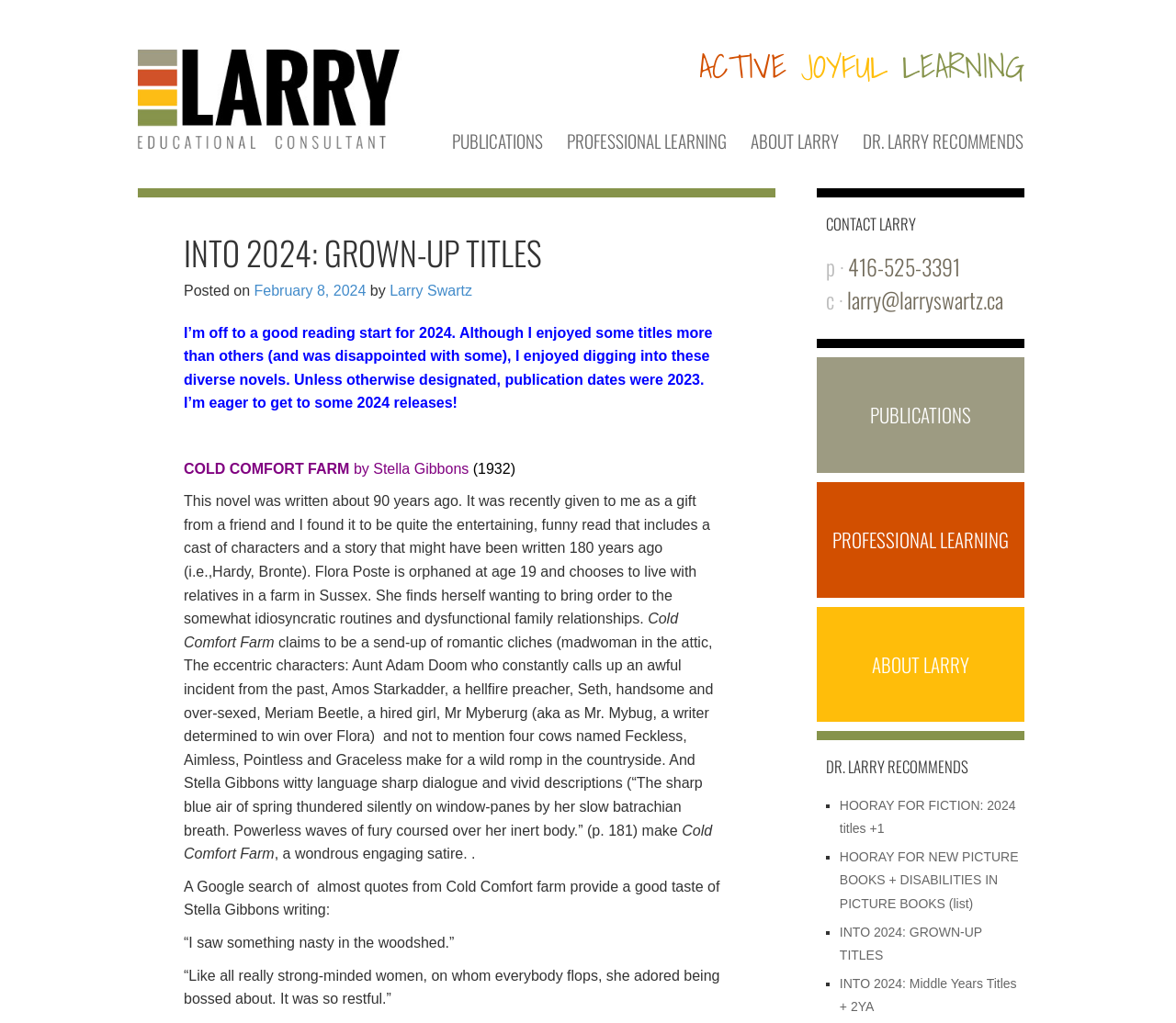Predict the bounding box coordinates of the area that should be clicked to accomplish the following instruction: "Read the blog post 'INTO 2024: GROWN-UP TITLES'". The bounding box coordinates should consist of four float numbers between 0 and 1, i.e., [left, top, right, bottom].

[0.156, 0.211, 0.62, 0.264]